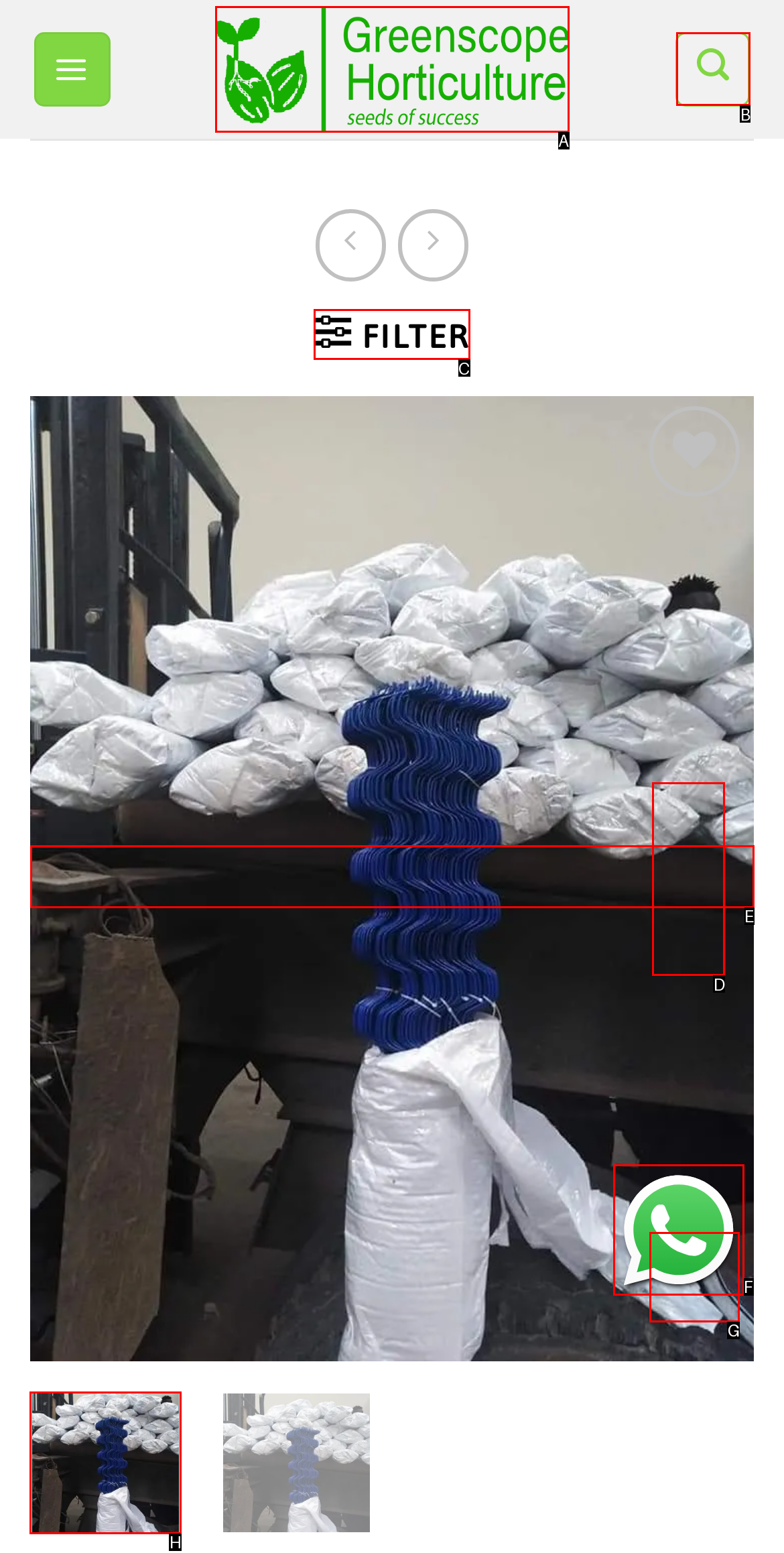From the given options, tell me which letter should be clicked to complete this task: Search for something
Answer with the letter only.

B